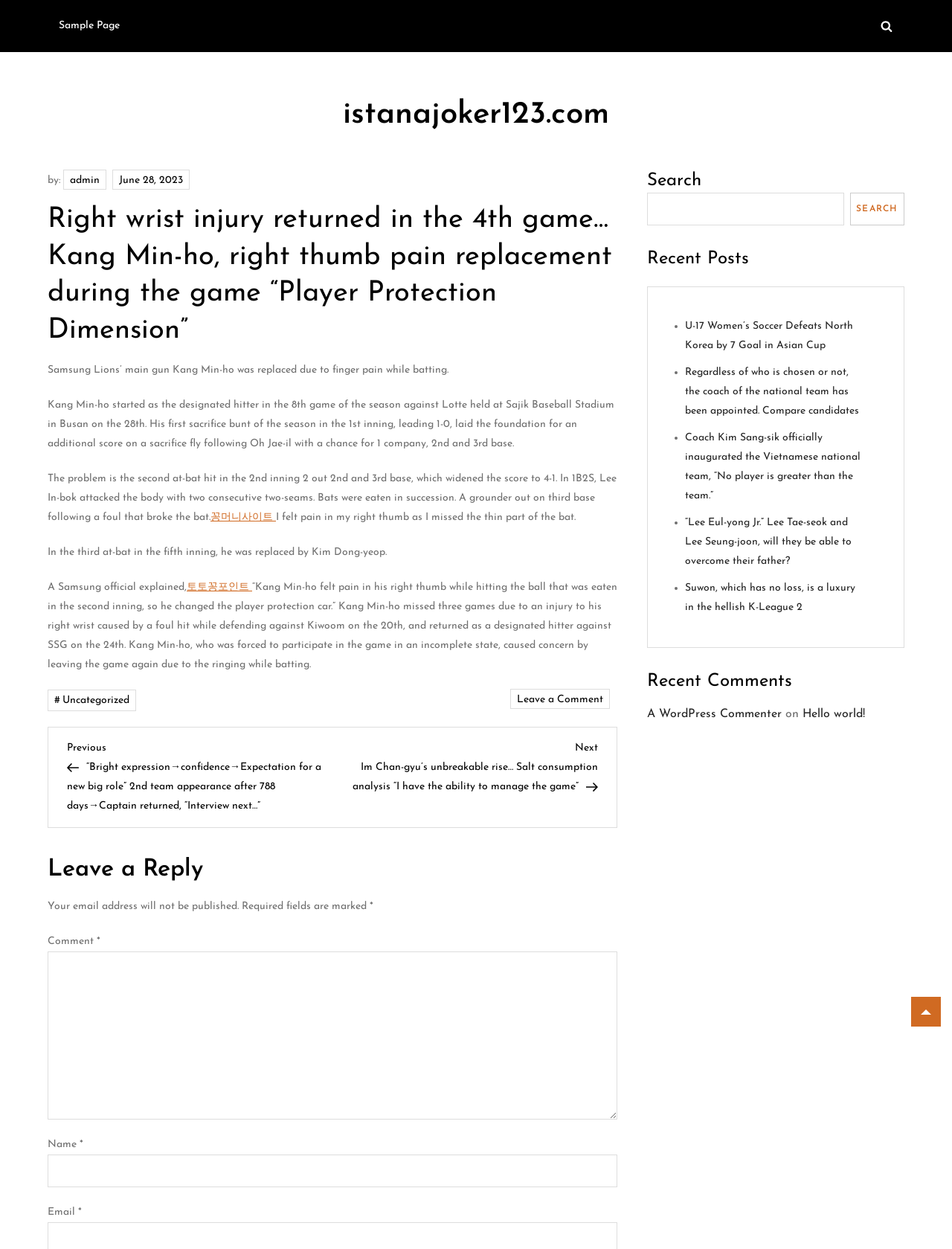Identify the bounding box coordinates for the UI element described as: "Best Incorporation Services".

None